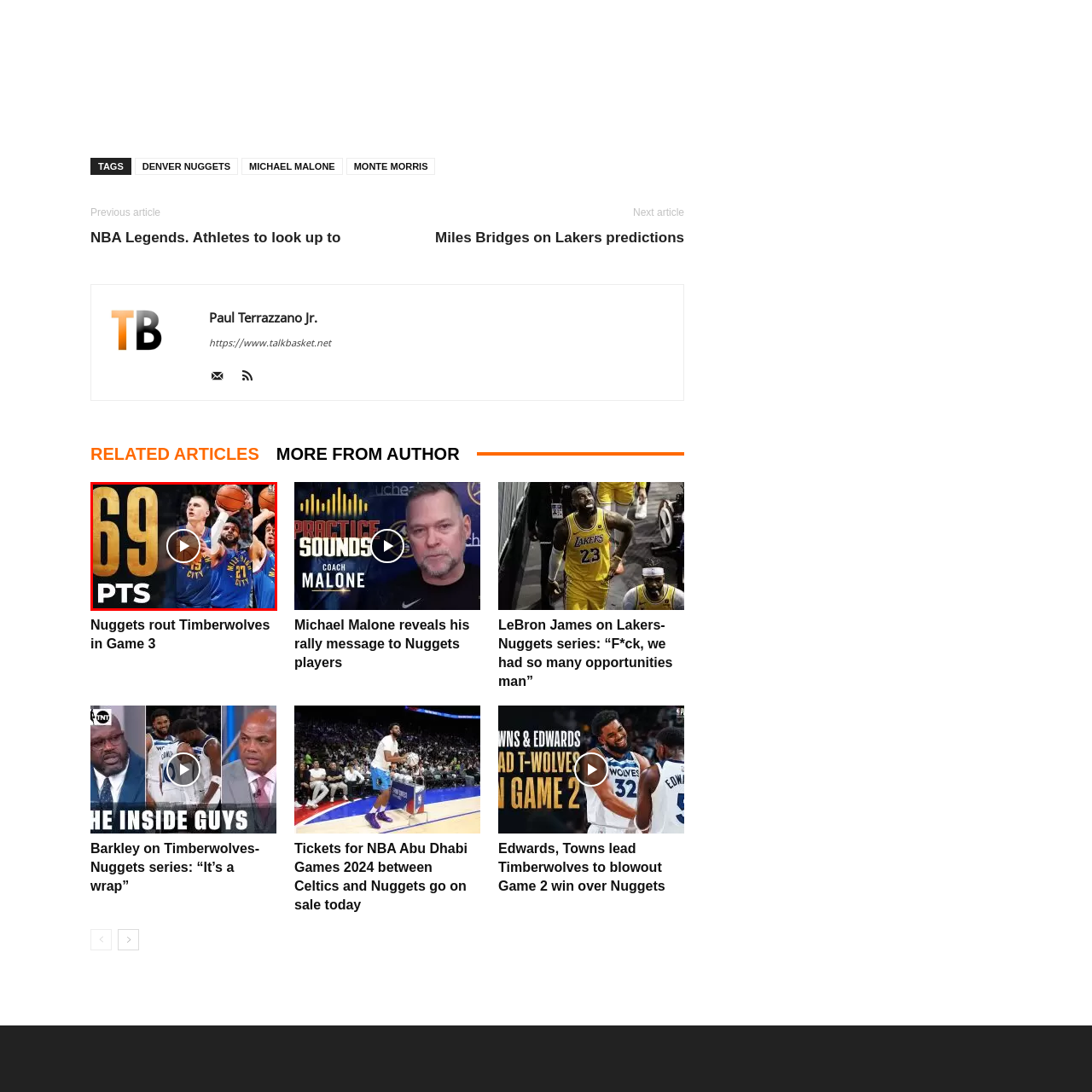Carefully examine the image inside the red box and generate a detailed caption for it.

The image highlights a striking graphic featuring the bold text "69 PTS," indicating a notable scoring achievement. Accompanying this text are images of key players from the Denver Nuggets, showcasing their dynamic gameplay. Their intense focus and shooting form illustrate the skill and determination that contributed to the team's success. This graphic likely commemorates an impressive game performance, capturing the excitement of their fans and the significance of the moment in the NBA season. It emphasizes the Nuggets' prowess on the court and serves as a visual celebration of their achievements.